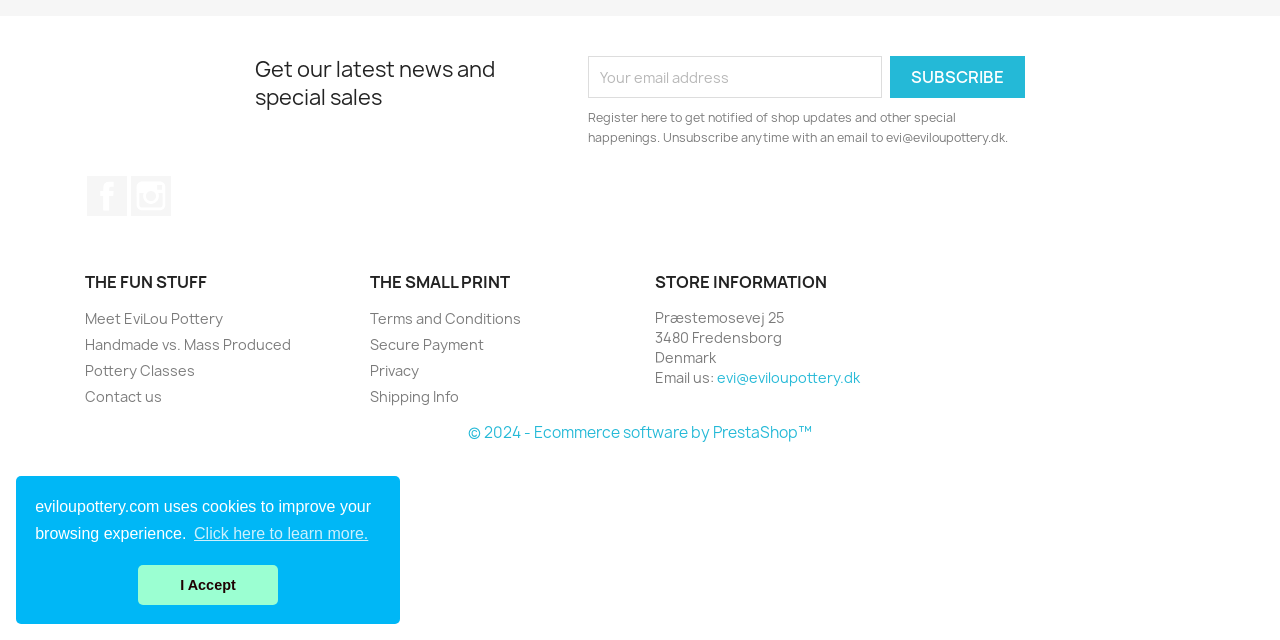Based on the element description Handmade vs. Mass Produced, identify the bounding box of the UI element in the given webpage screenshot. The coordinates should be in the format (top-left x, top-left y, bottom-right x, bottom-right y) and must be between 0 and 1.

[0.066, 0.523, 0.227, 0.553]